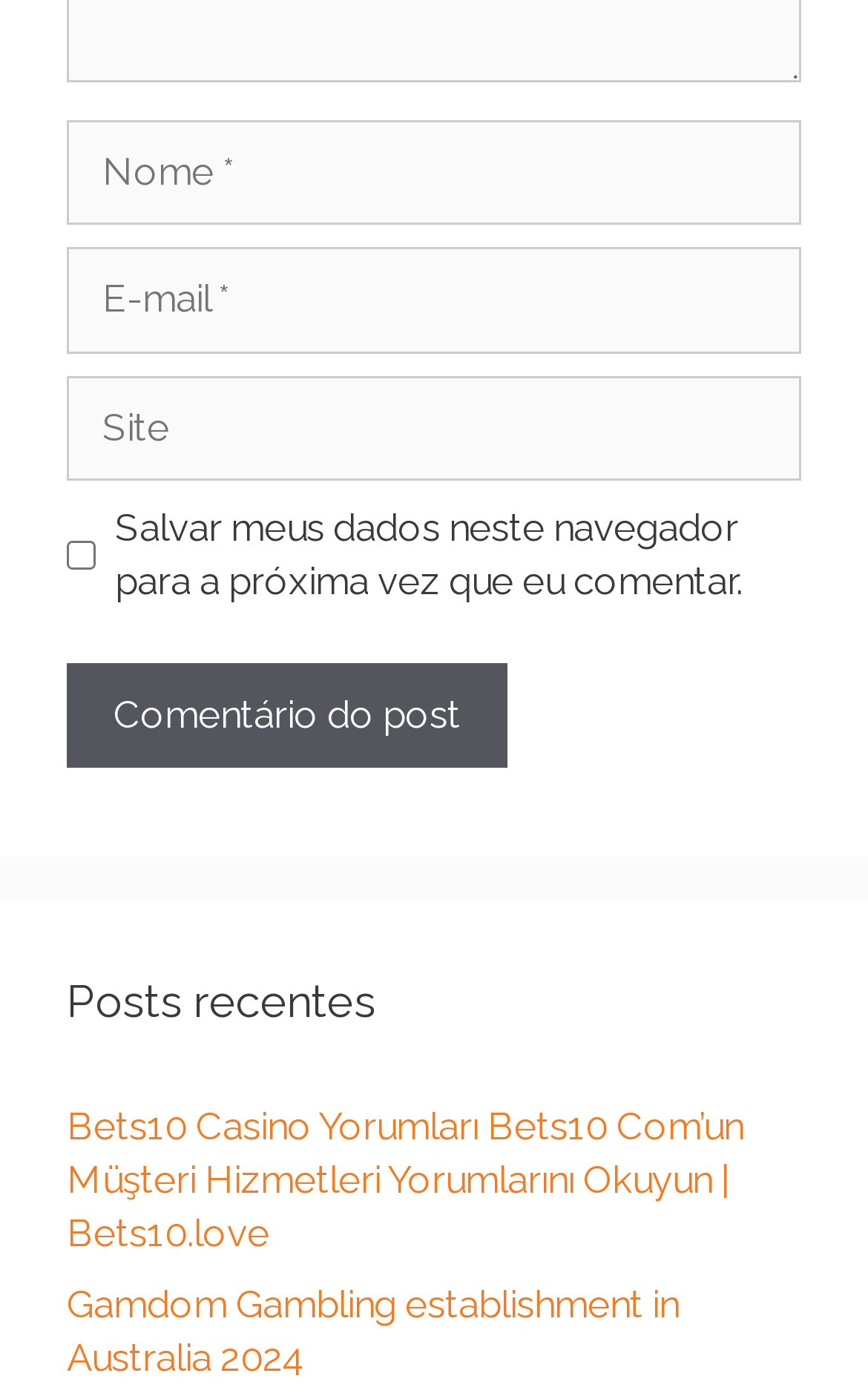Answer the question below using just one word or a short phrase: 
What is the text of the button?

Comentário do post